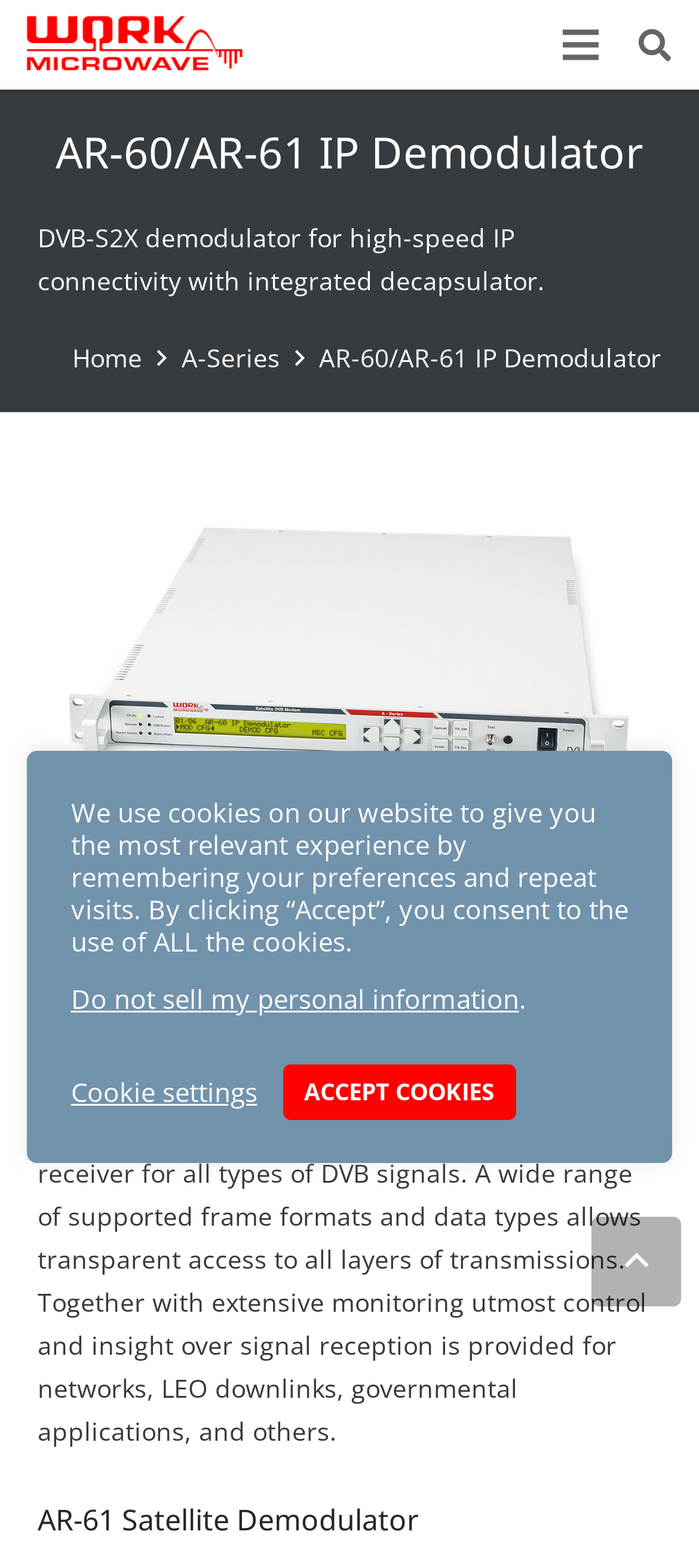Determine the bounding box coordinates for the clickable element required to fulfill the instruction: "Search for something". Provide the coordinates as four float numbers between 0 and 1, i.e., [left, top, right, bottom].

[0.886, 0.0, 0.987, 0.057]